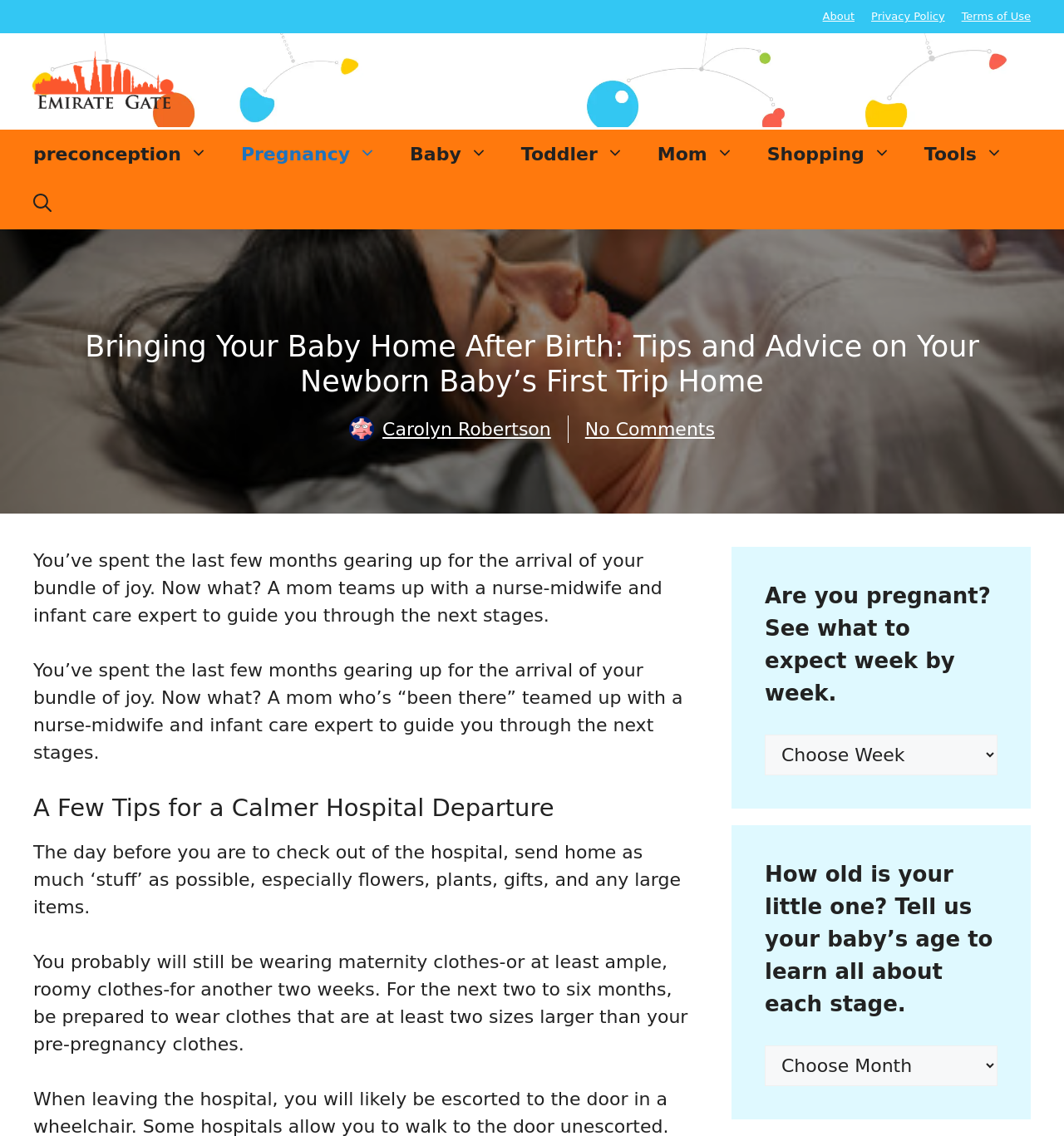Find the bounding box of the UI element described as: "Terms of Use". The bounding box coordinates should be given as four float values between 0 and 1, i.e., [left, top, right, bottom].

[0.904, 0.009, 0.969, 0.02]